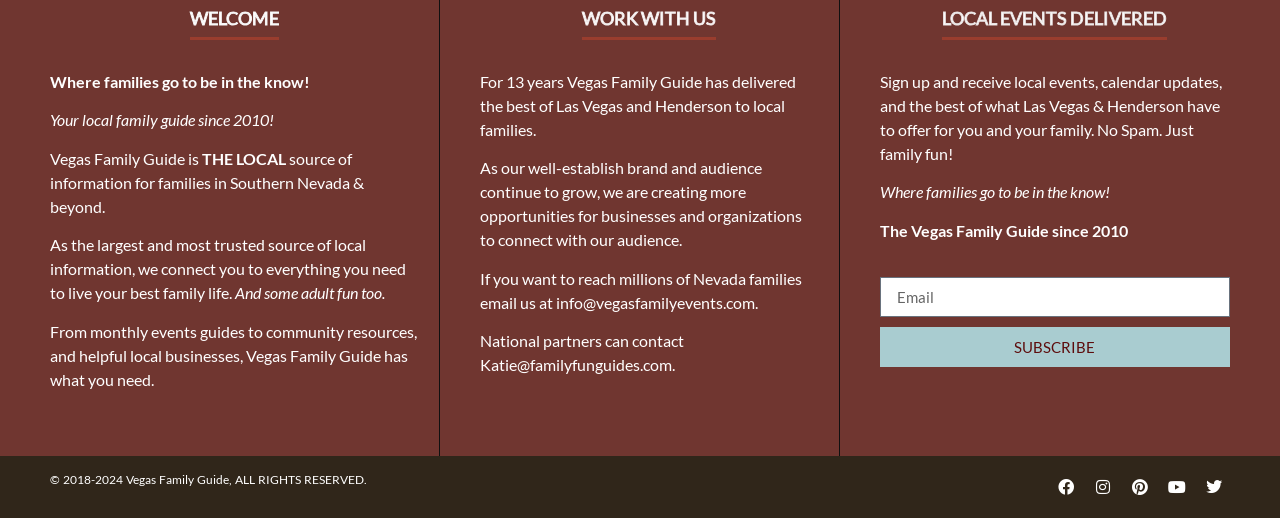Could you locate the bounding box coordinates for the section that should be clicked to accomplish this task: "Email for national partnerships".

[0.375, 0.686, 0.525, 0.722]